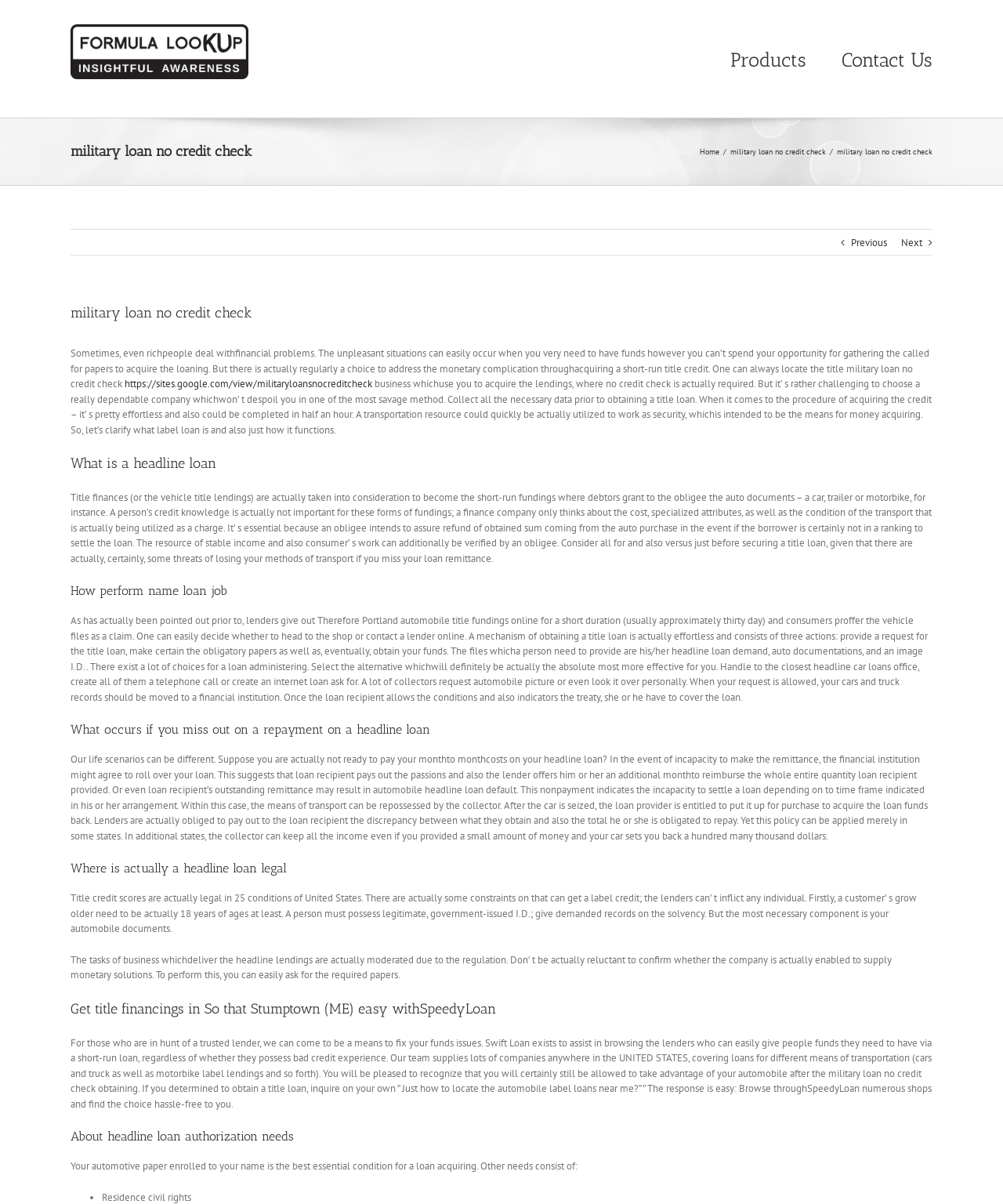How many states in the US allow title loans?
Please give a detailed and elaborate answer to the question.

Title loans are legal in 25 states of the United States, as mentioned in the StaticText element with a bounding box of [0.07, 0.714, 0.93, 0.729], which states that 'Title credits are actually legal in 25 conditions of United States'.